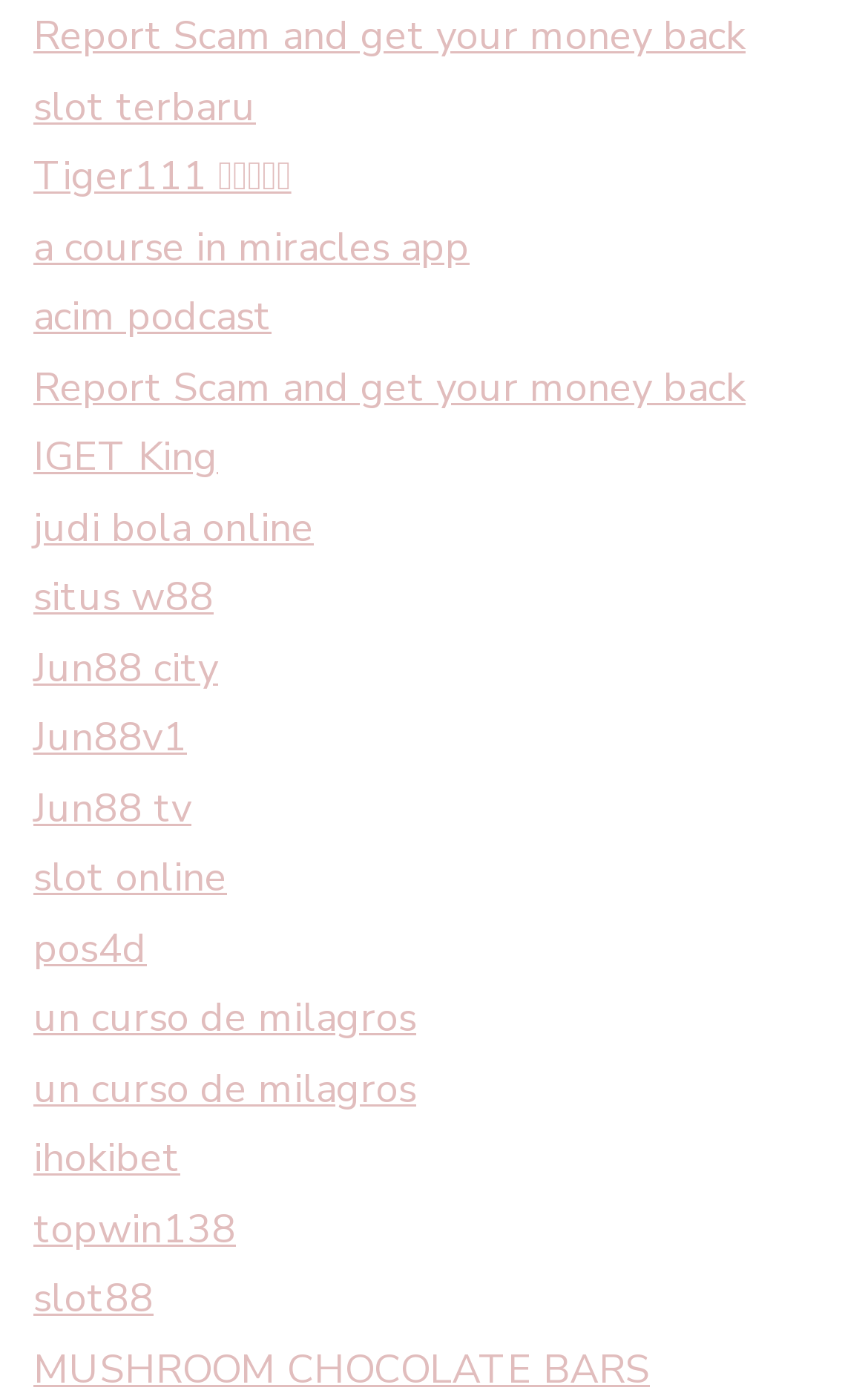Identify the coordinates of the bounding box for the element that must be clicked to accomplish the instruction: "visit blog".

None